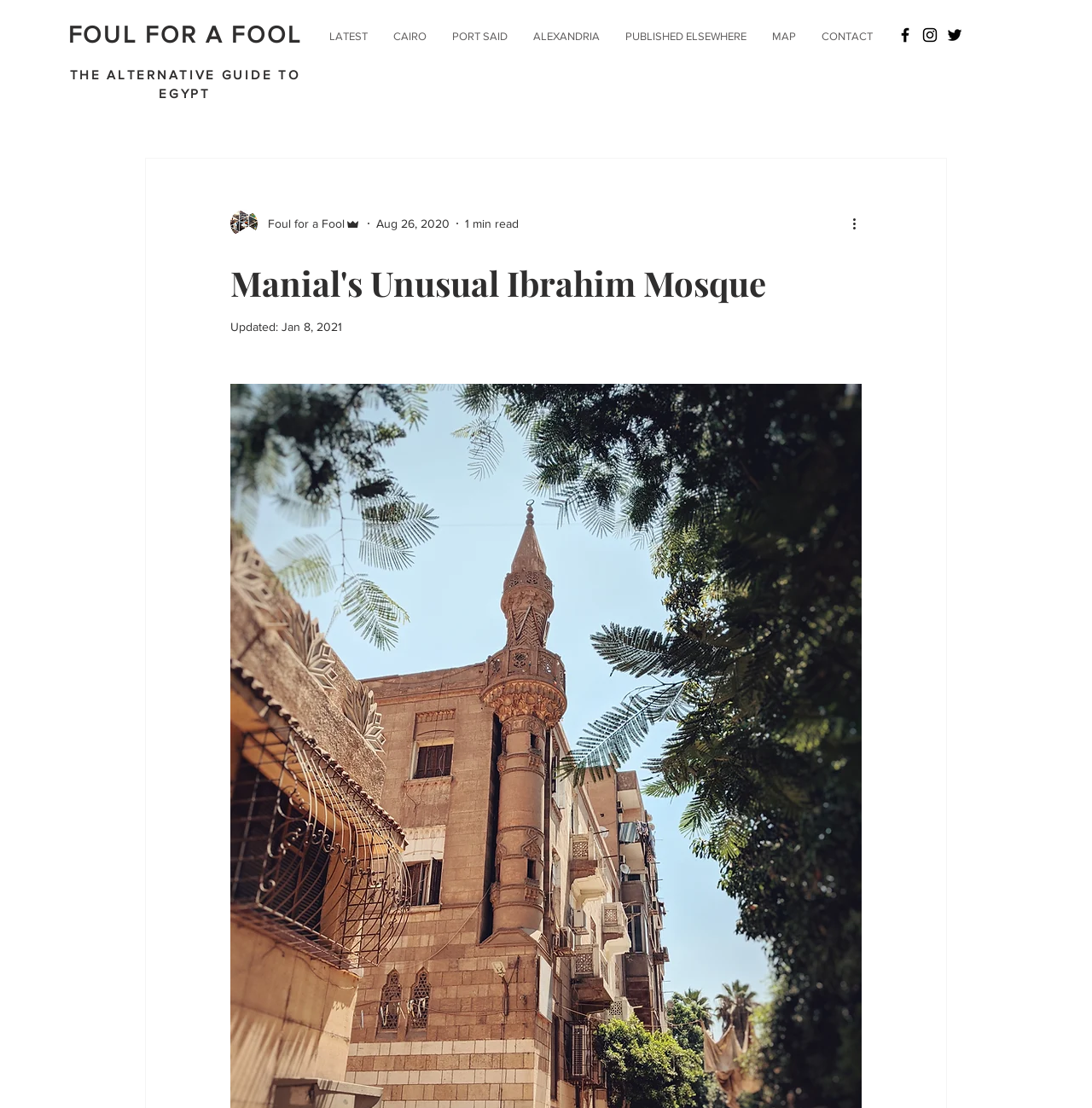Please find the bounding box coordinates (top-left x, top-left y, bottom-right x, bottom-right y) in the screenshot for the UI element described as follows: aria-label="Black Instagram Icon"

[0.843, 0.023, 0.86, 0.04]